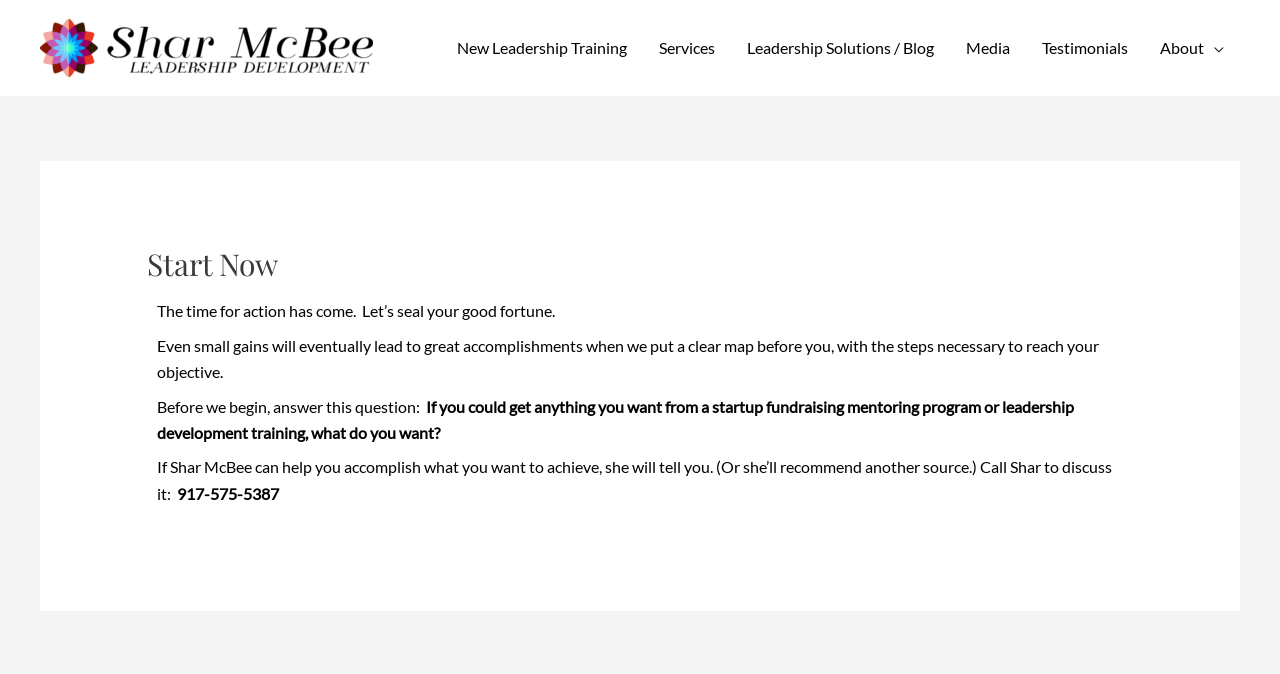Provide the bounding box coordinates in the format (top-left x, top-left y, bottom-right x, bottom-right y). All values are floating point numbers between 0 and 1. Determine the bounding box coordinate of the UI element described as: Leadership Solutions / Blog

[0.571, 0.024, 0.742, 0.119]